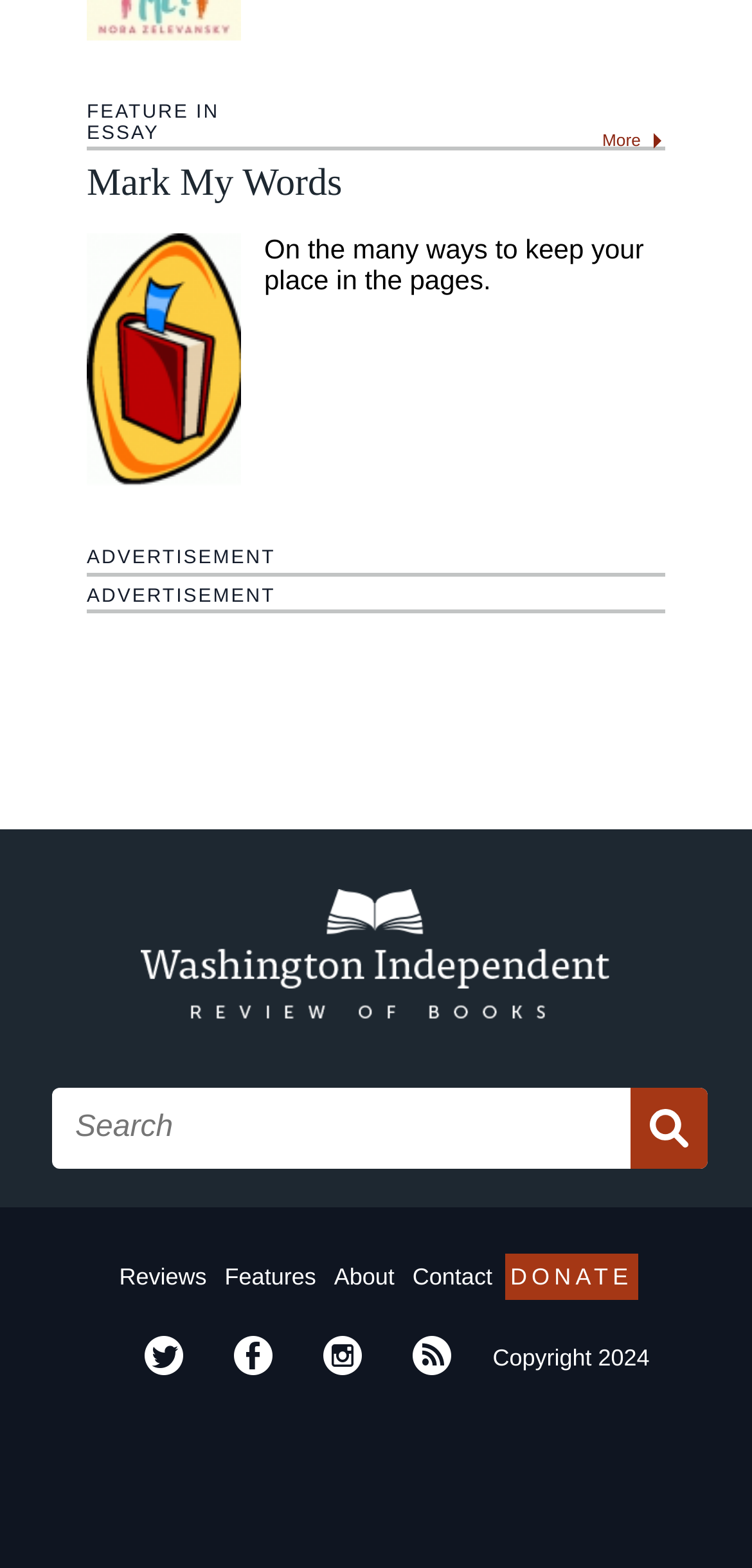Locate the bounding box coordinates of the item that should be clicked to fulfill the instruction: "Donate to the website".

[0.671, 0.799, 0.849, 0.829]